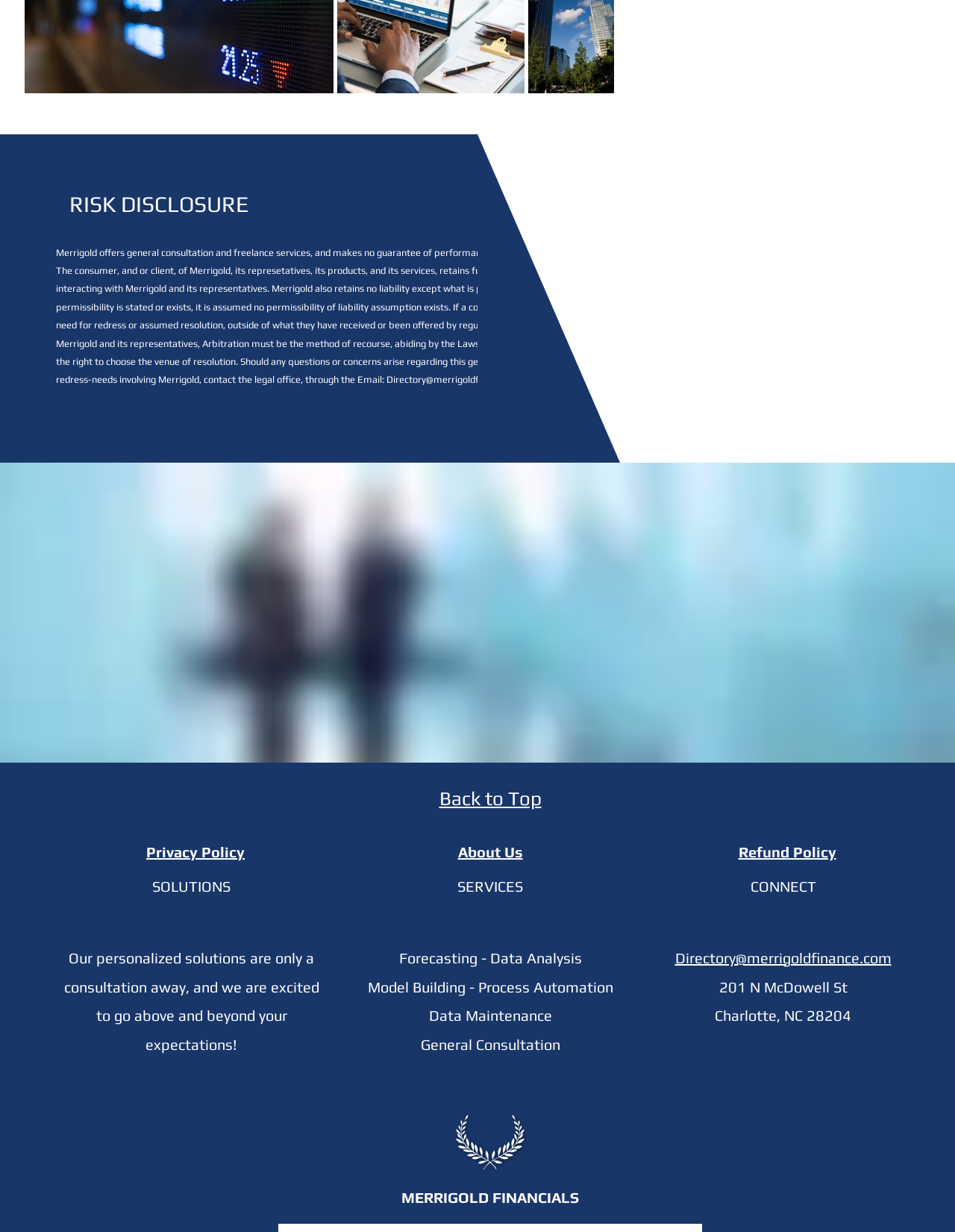Provide the bounding box coordinates for the specified HTML element described in this description: "Back to Top". The coordinates should be four float numbers ranging from 0 to 1, in the format [left, top, right, bottom].

[0.46, 0.639, 0.567, 0.657]